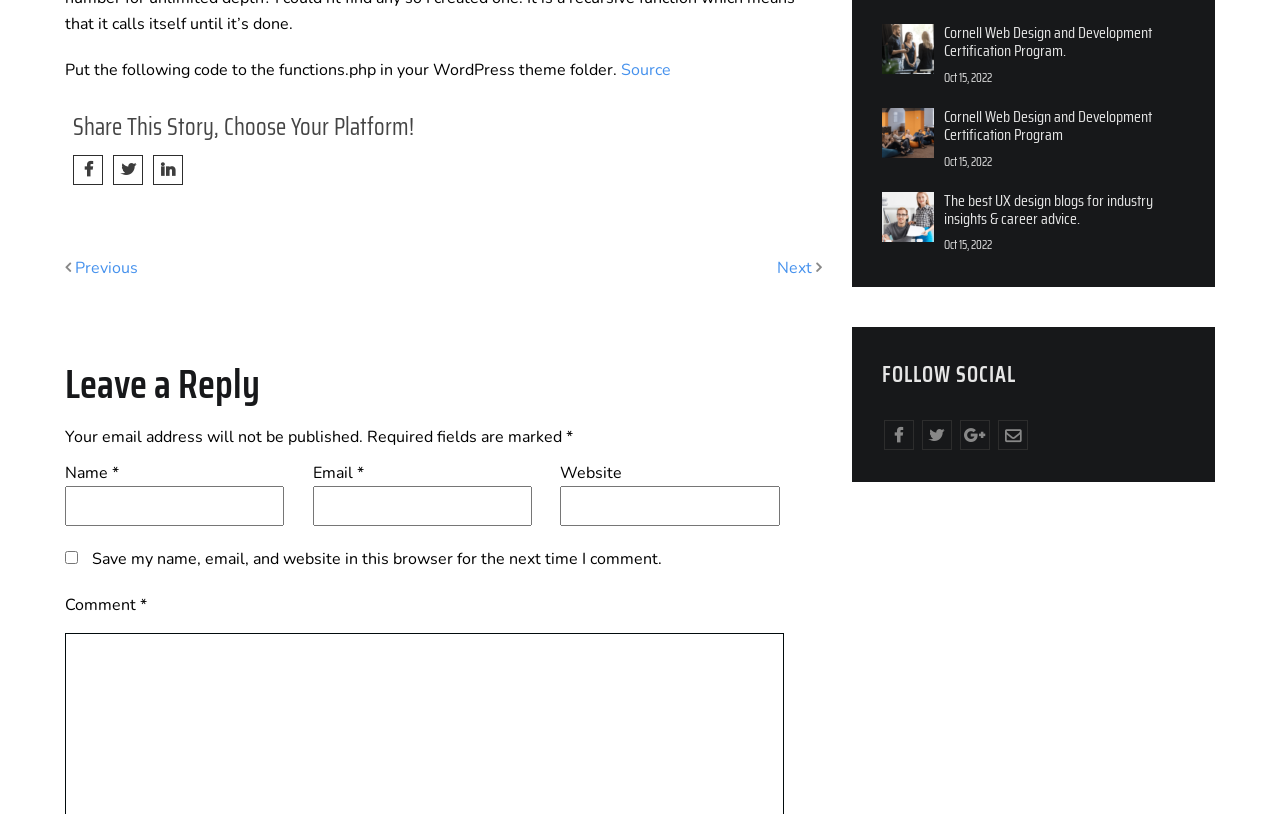Find the bounding box of the web element that fits this description: "Oct 15, 2022".

[0.737, 0.186, 0.775, 0.209]